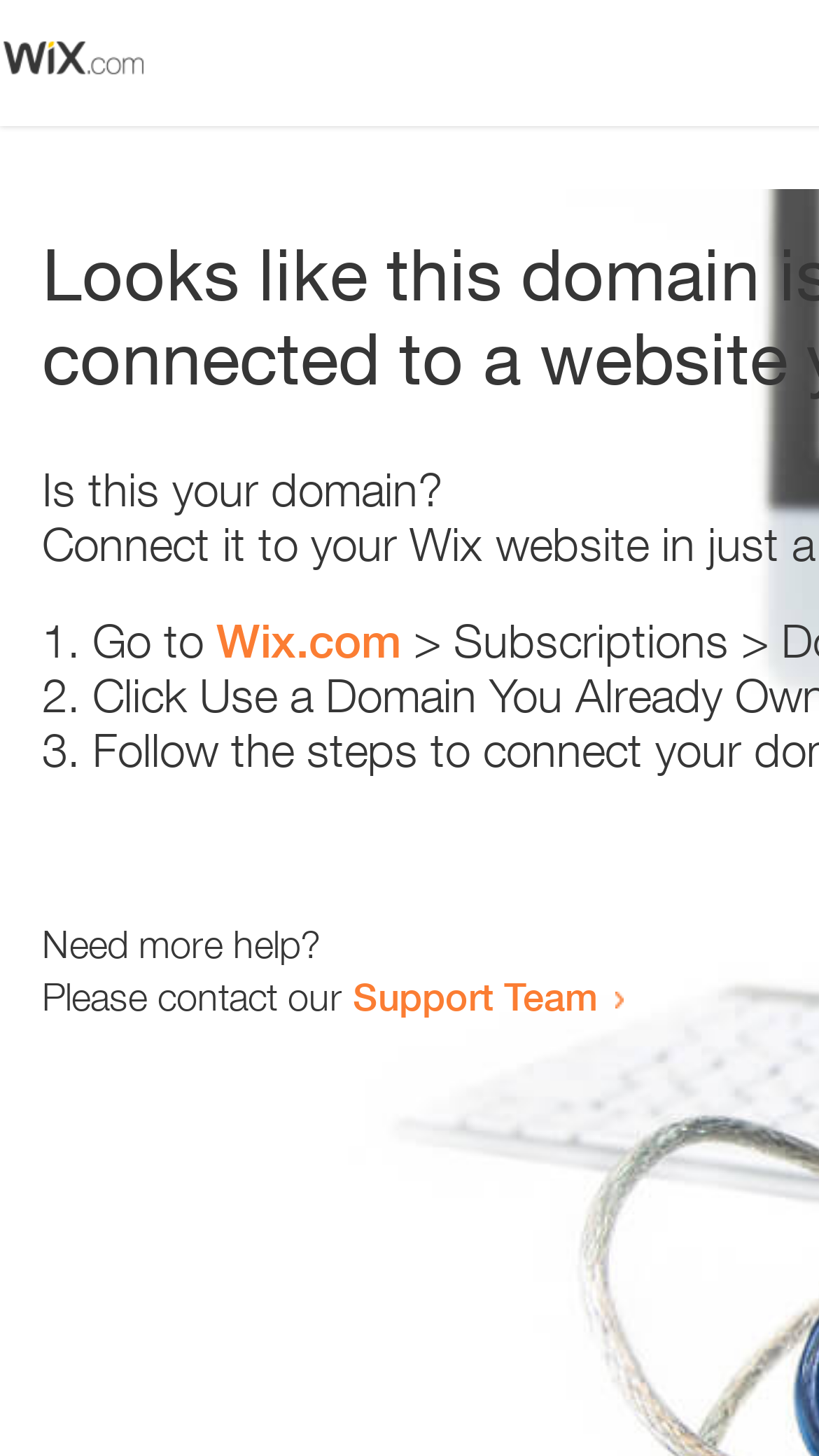How many text elements are present below the question?
Answer with a single word or phrase, using the screenshot for reference.

5